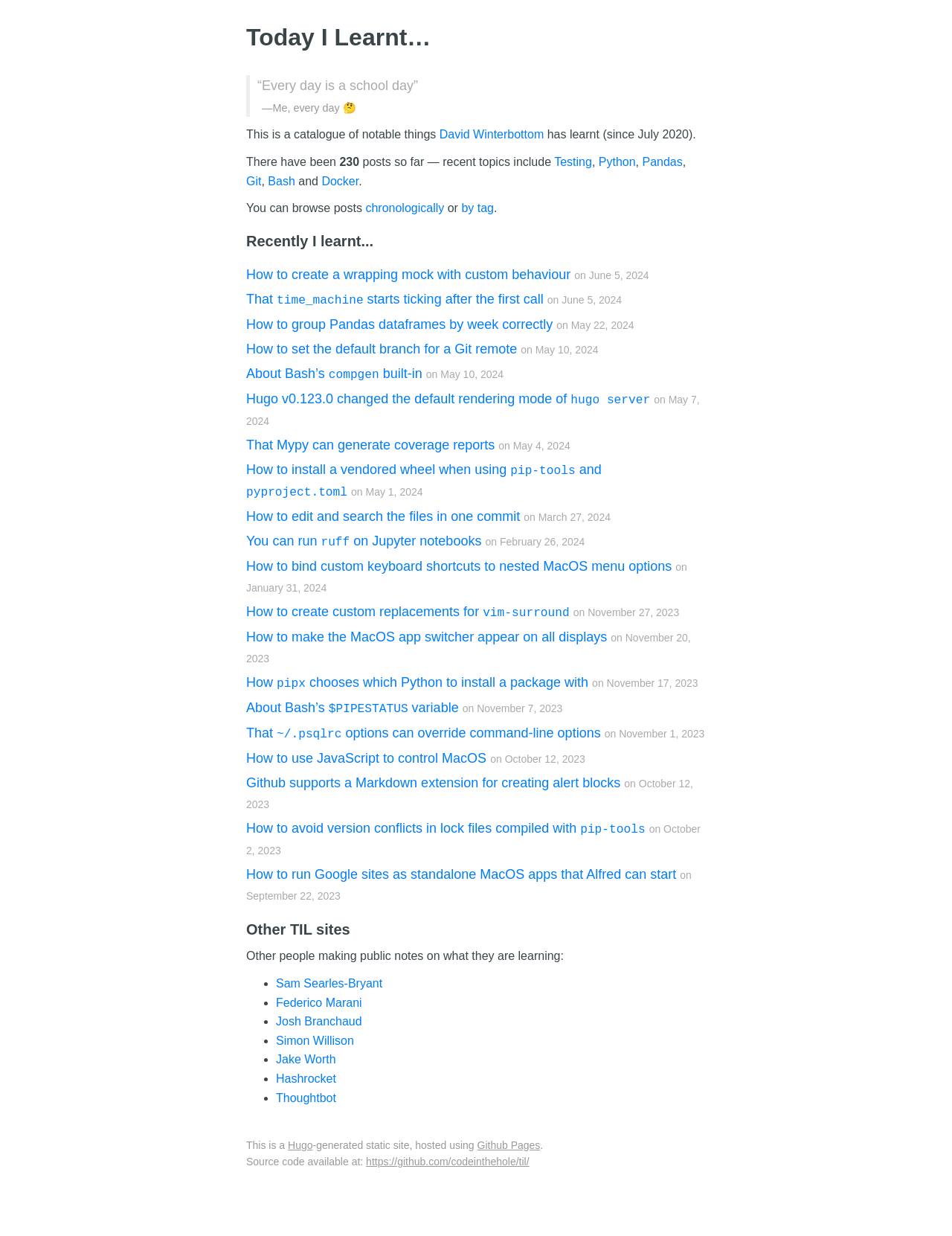Using the format (top-left x, top-left y, bottom-right x, bottom-right y), provide the bounding box coordinates for the described UI element. All values should be floating point numbers between 0 and 1: Thoughtbot

[0.29, 0.876, 0.353, 0.886]